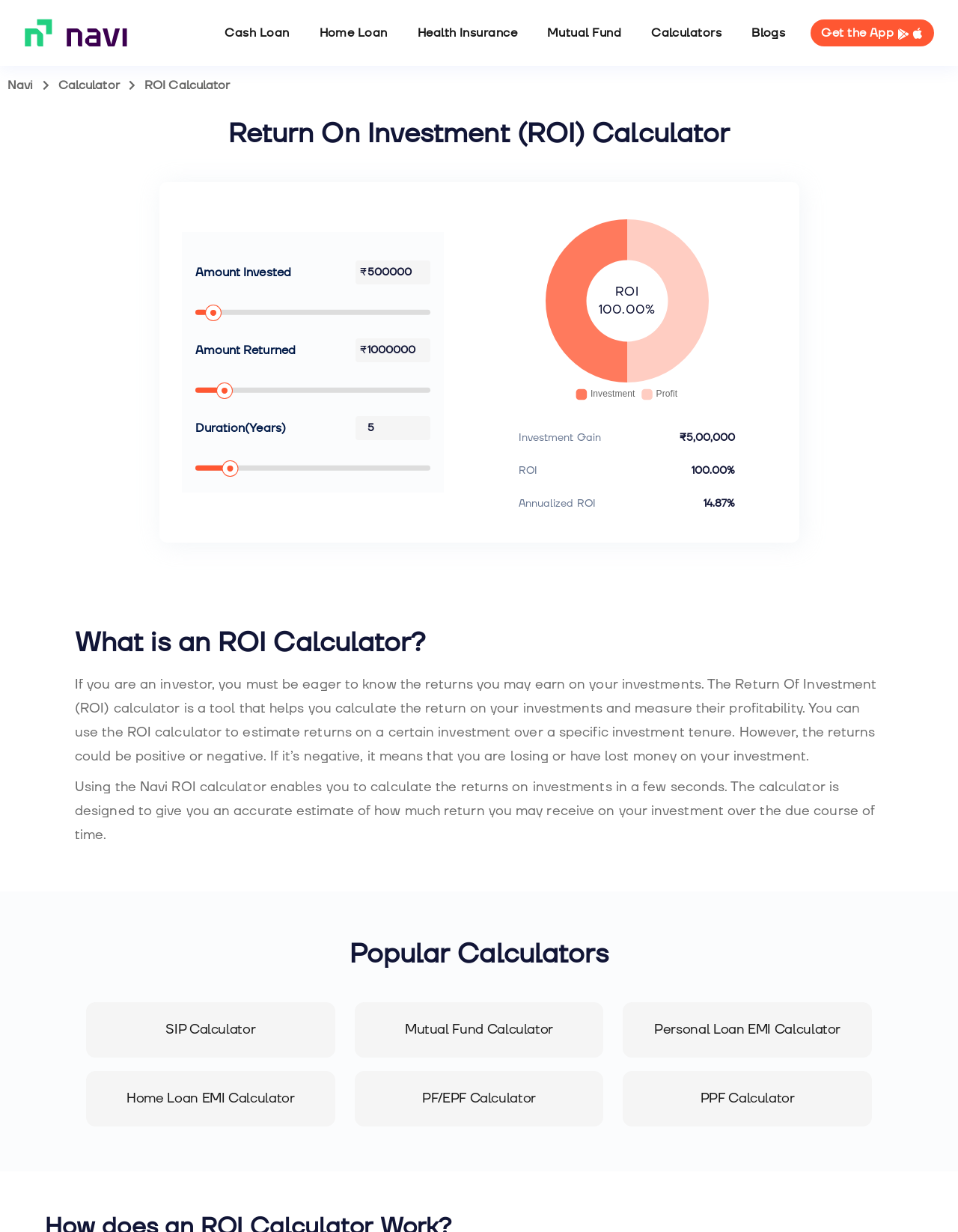Identify the bounding box coordinates of the part that should be clicked to carry out this instruction: "Adjust the duration slider".

[0.204, 0.378, 0.449, 0.382]